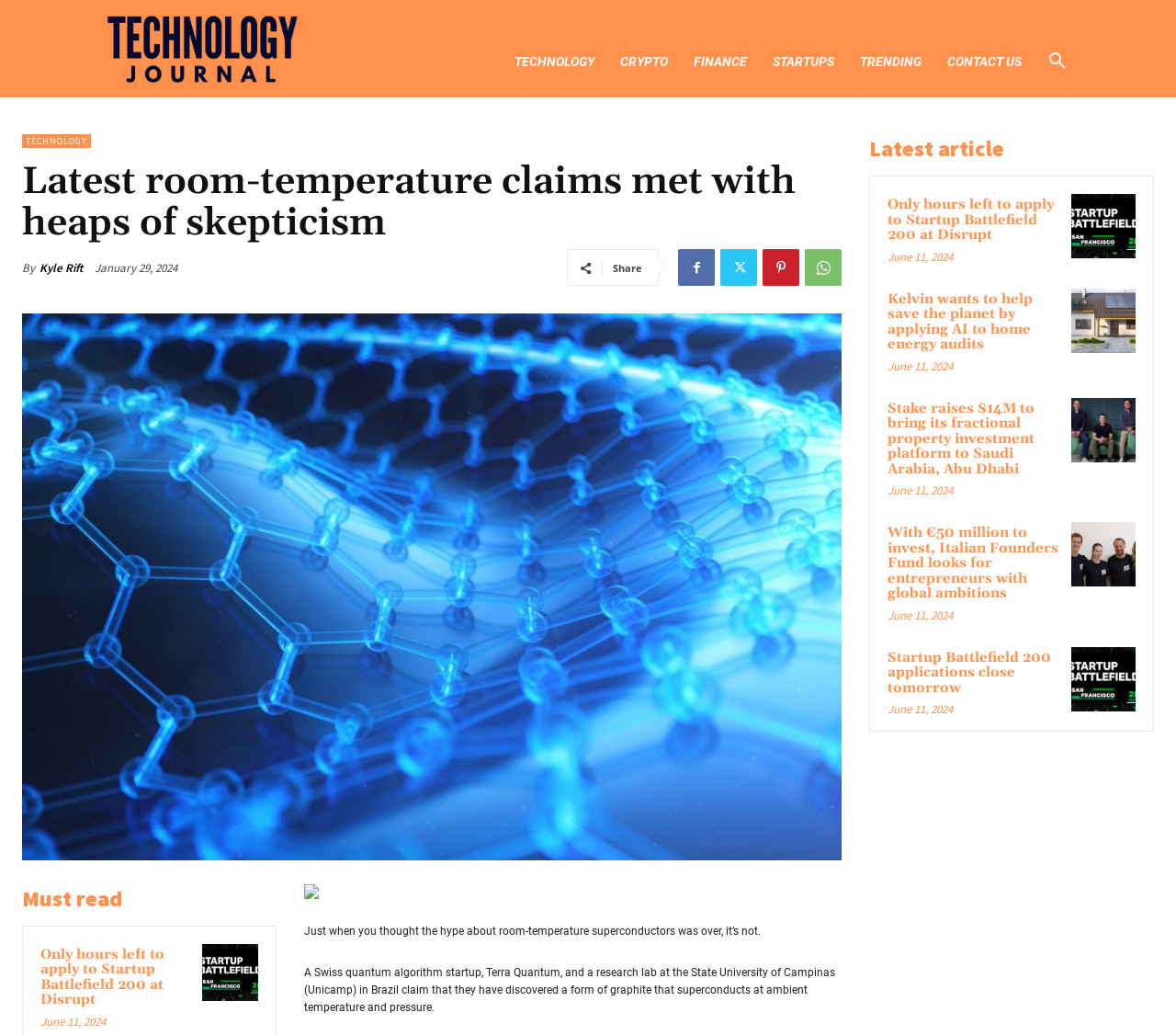Find the bounding box coordinates of the clickable area required to complete the following action: "Click the report button".

None